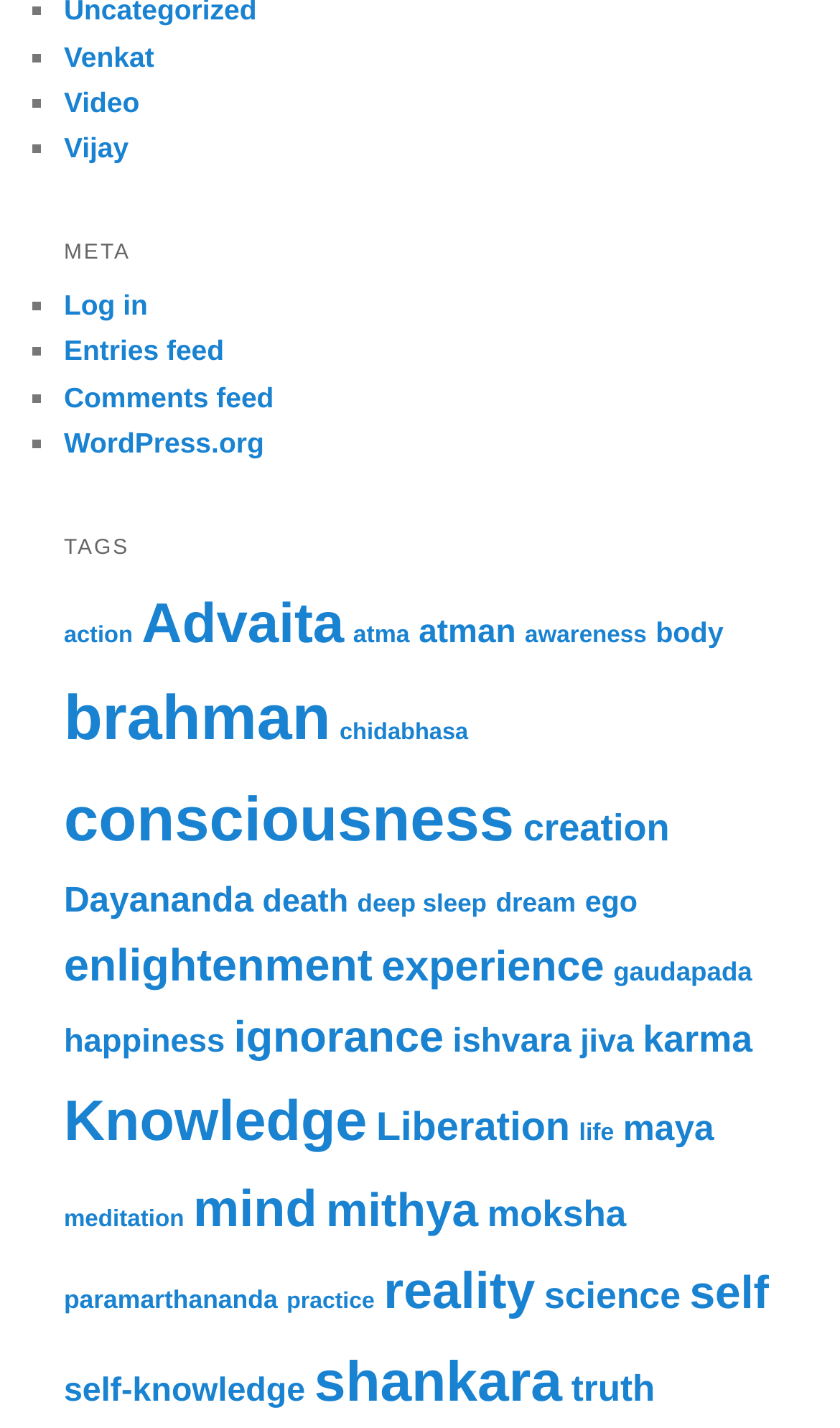Determine the bounding box coordinates of the element that should be clicked to execute the following command: "Click on the 'META' heading".

[0.076, 0.159, 0.924, 0.198]